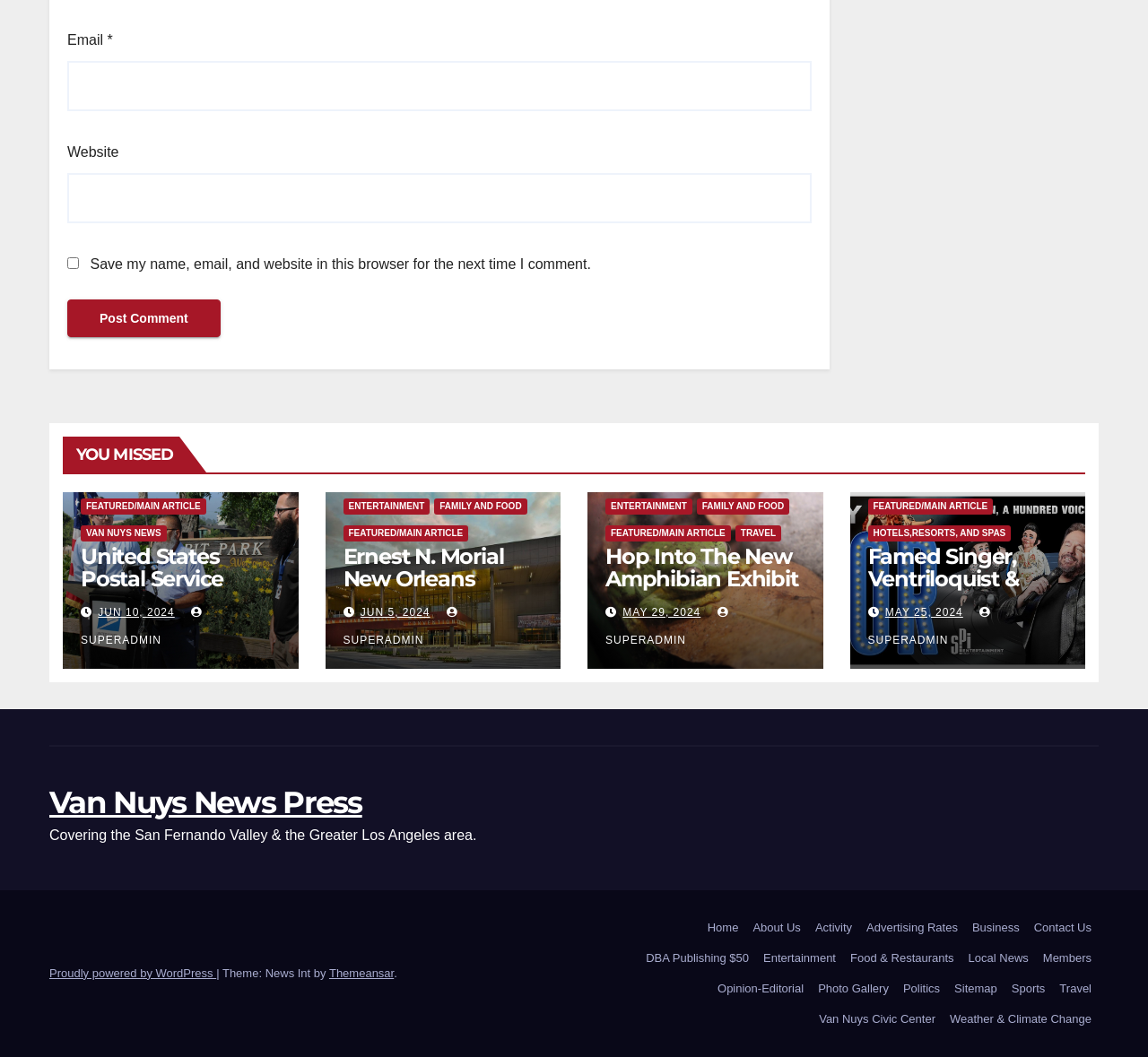Find the bounding box coordinates of the element I should click to carry out the following instruction: "Read the article 'United States Postal Service Delivers A Biting Speech'".

[0.07, 0.514, 0.218, 0.602]